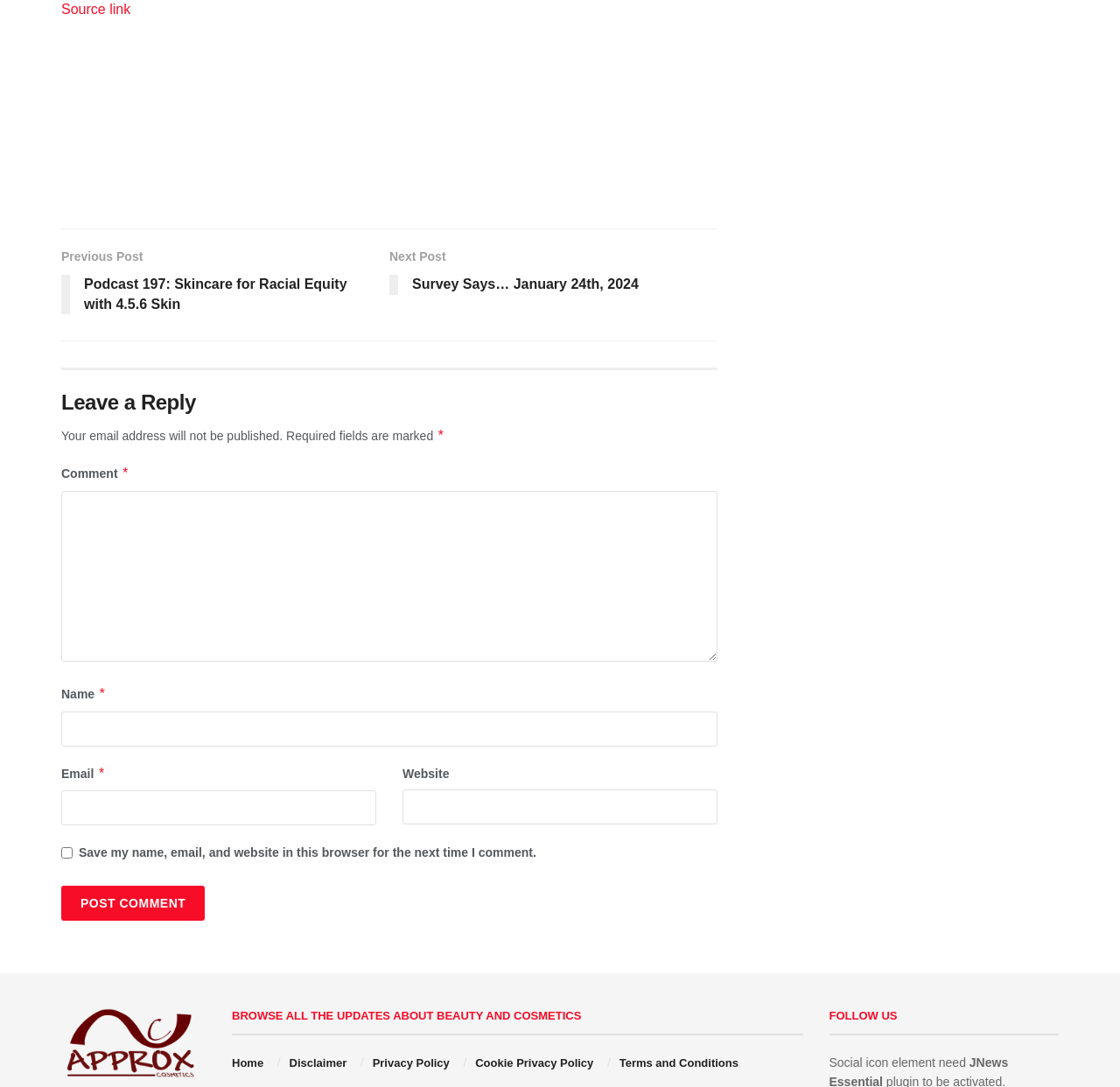What is the name of the website?
From the screenshot, supply a one-word or short-phrase answer.

Approx Cosmetics